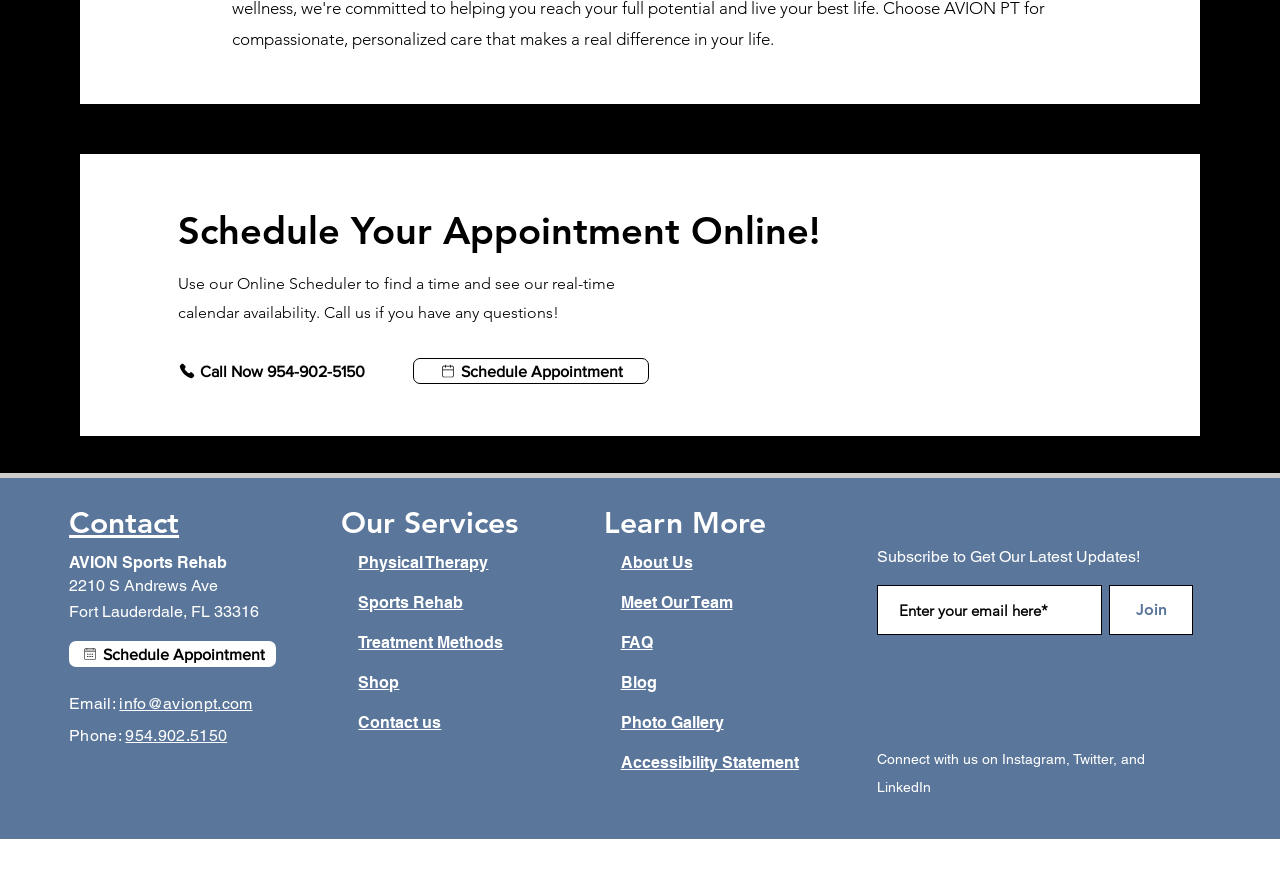Identify the bounding box coordinates for the UI element described as: "Meet Our Team". The coordinates should be provided as four floats between 0 and 1: [left, top, right, bottom].

[0.485, 0.683, 0.572, 0.702]